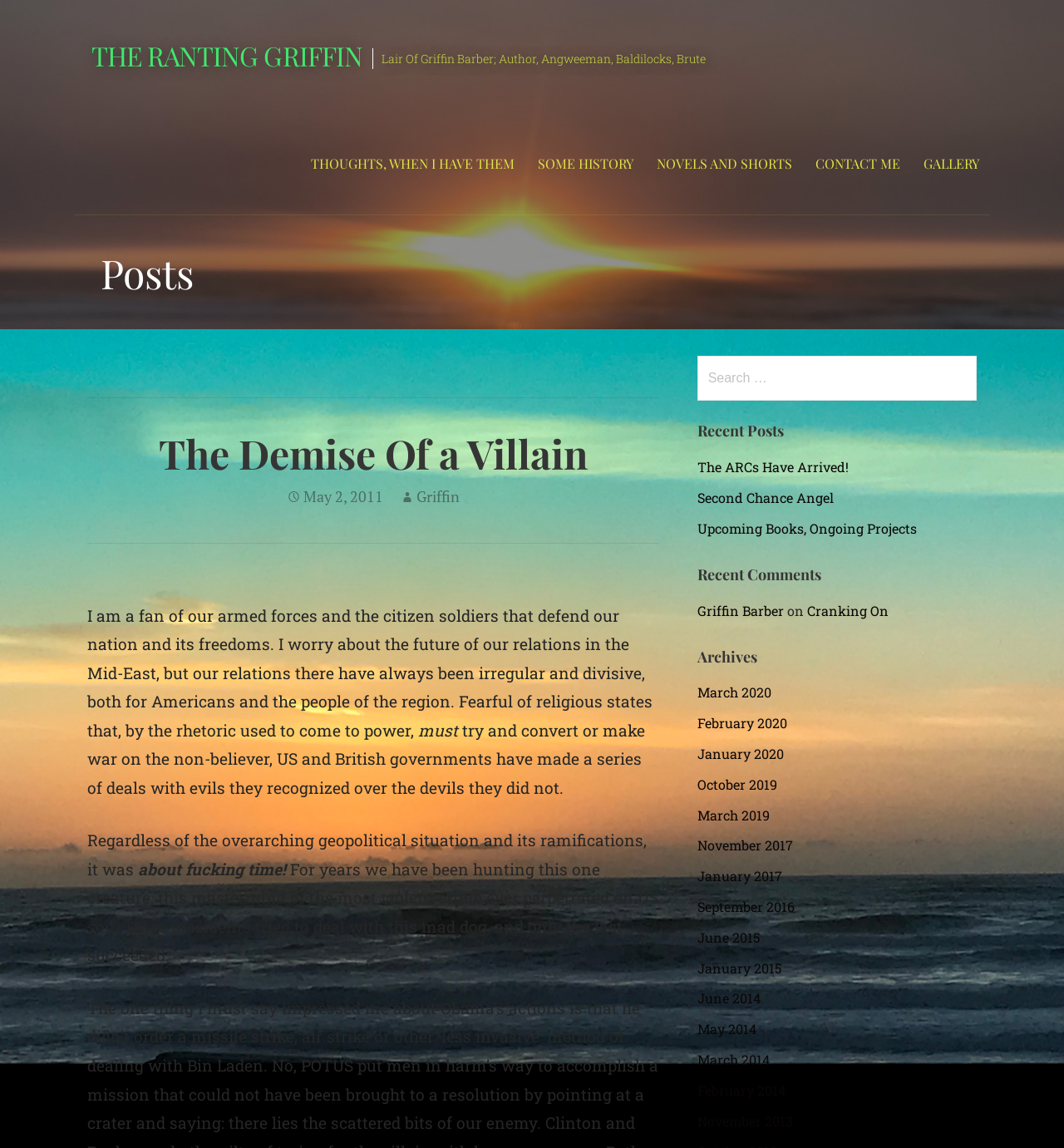Please provide a brief answer to the following inquiry using a single word or phrase:
How many archives are there?

15